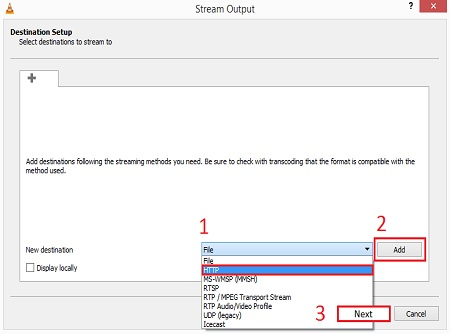Analyze the image and provide a detailed caption.

The image depicts the "Stream Output" interface of a video streaming setup application. In this section, users are guided to select destinations for their video stream. The main area of the interface shows options for adding a new streaming destination. 

1. A dropdown menu is visible, where users can choose different streaming methods; "HTTP" is highlighted as the selected option.
2. There are two prominent buttons: one labeled “Add” to include the destination to the list, and another labeled “Next” to proceed further in the setup process.
3. The instructions below remind users to ensure compatibility with transcoding settings and provide options for choosing a file destination or displaying the stream locally.

Overall, this image captures an essential step in configuring video streaming via HTTP, emphasizing user interaction through dropdown selections and button prompts.